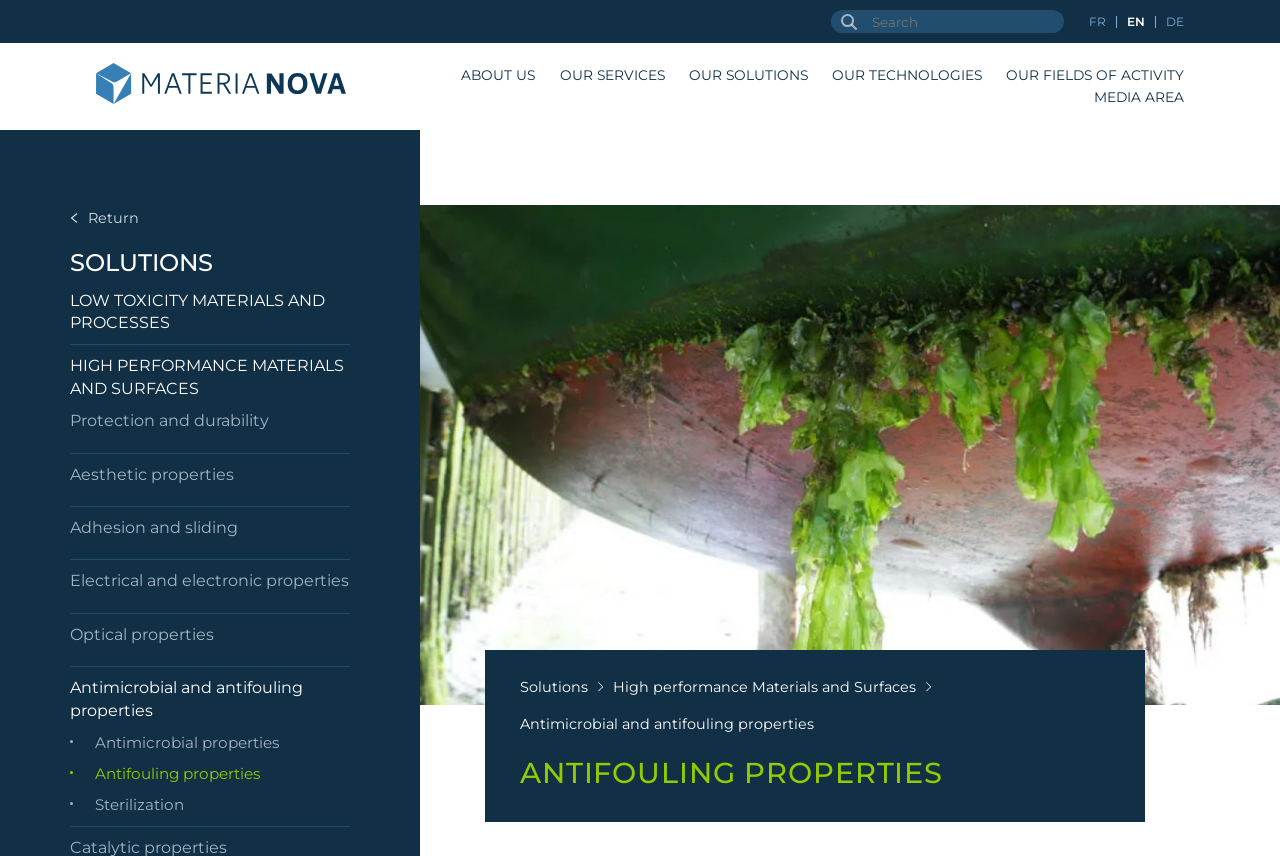Illustrate the webpage's structure and main components comprehensively.

The webpage is about R&D materials, specifically focusing on Antifouling properties. At the top, there is a search bar with a magnifying glass icon and a button next to it. To the right of the search bar, there are three language options: FR, EN, and DE. Below the search bar, there is a logo of Materia Nova, which is an image with the text "Materia Nova" next to it.

The main navigation menu is located below the logo, with links to "ABOUT US", "OUR SERVICES", "OUR SOLUTIONS", "OUR TECHNOLOGIES", "OUR FIELDS OF ACTIVITY", and "MEDIA AREA". The "MEDIA AREA" link has a dropdown menu with several sub-links, including "Return", "SOLUTIONS", and various properties such as "LOW TOXICITY MATERIALS AND PROCESSES", "HIGH PERFORMANCE MATERIALS AND SURFACES", "Protection and durability", "Aesthetic properties", "Adhesion and sliding", "Electrical and electronic properties", "Optical properties", "Antimicrobial and antifouling properties", "Antimicrobial properties", "Antifouling properties", and "Sterilization".

In the main content area, there is a heading "ANTIFOULING PROPERTIES" with a subheading "Solutions" below it. There are two images and two links, "High performance Materials and Surfaces" and "Antimicrobial and antifouling properties", which are related to Antifouling properties.